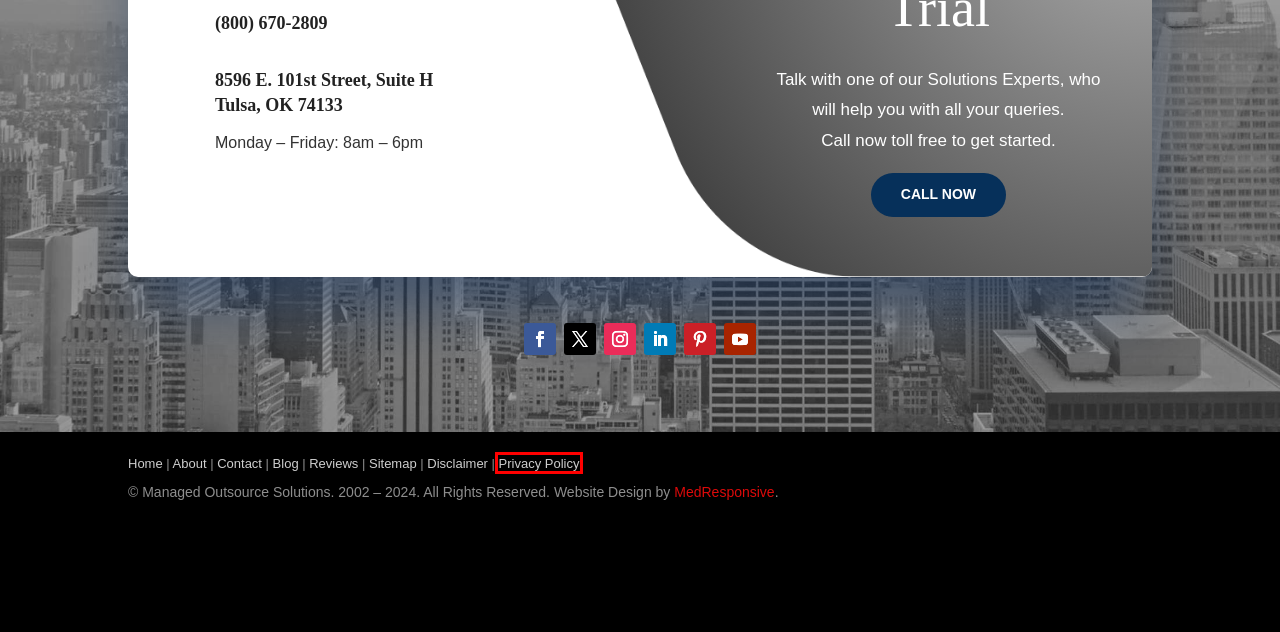You are provided with a screenshot of a webpage containing a red rectangle bounding box. Identify the webpage description that best matches the new webpage after the element in the bounding box is clicked. Here are the potential descriptions:
A. About Managed Outsource Solutions | Outsourcing Company
B. Privacy Policy | Managed Outsource Solutions
C. Expert Business Process Outsourcing (BPO) Services | MOS
D. Podcast | Managed Outsource Solutions
E. Managed Outsource Solutions - Disclaimer
F. Julie Clements, Author at Managed Outsource Solutions
G. MOS Sitemap - Document Conversion | Data Entry
H. MedResponsive | Digital Marketing Agency USA

B